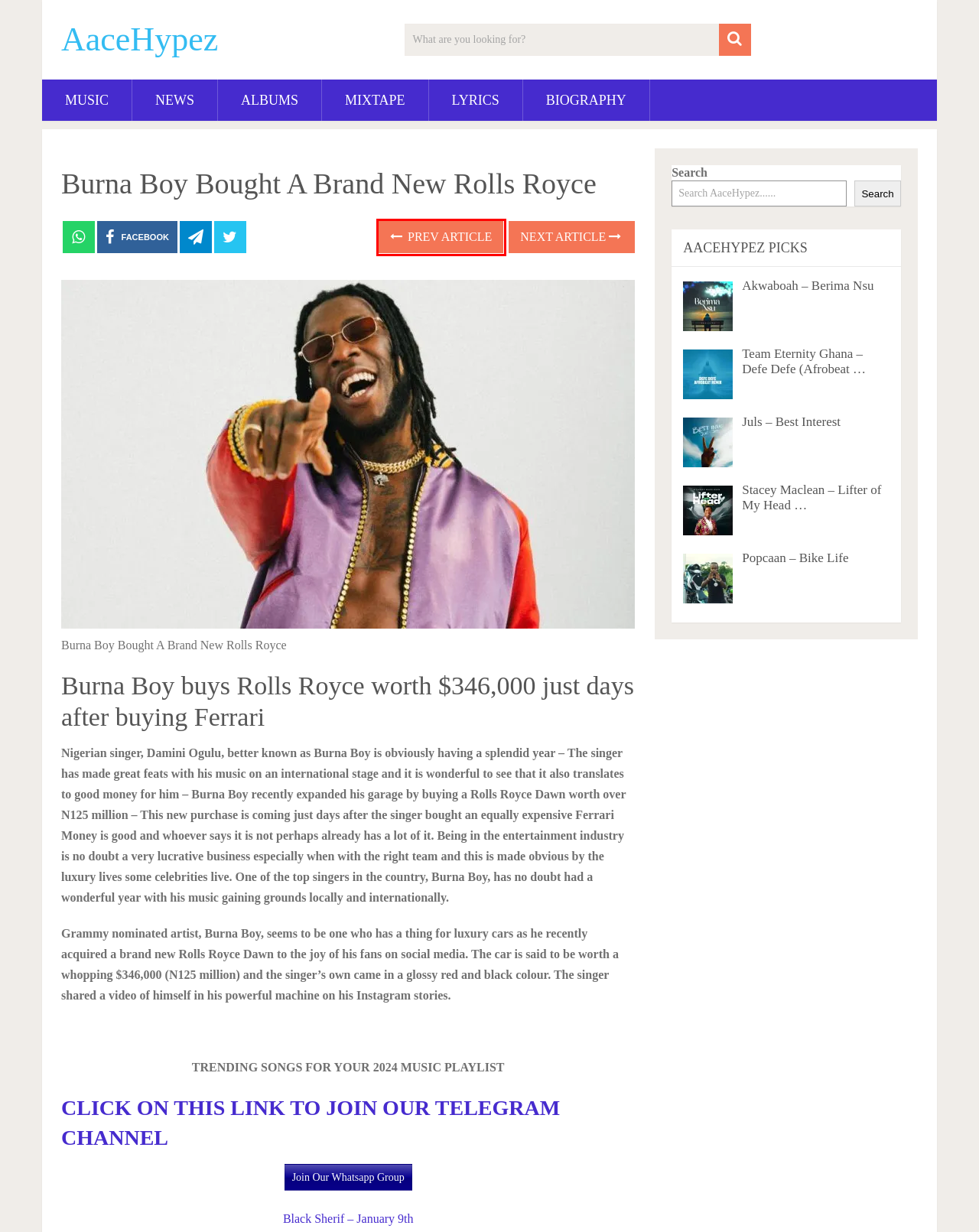You have been given a screenshot of a webpage, where a red bounding box surrounds a UI element. Identify the best matching webpage description for the page that loads after the element in the bounding box is clicked. Options include:
A. Albums Archives | AaceHypez
B. Berima Nsu By Akwaboah - Download MP3 | AaceHypez.net
C. Bike Life By Popcaan - Download MP3 | AaceHypez.net
D. Lyrics Archives | AaceHypez
E. DOWNLOAD MP3: Medikal – Money Stop Nonsense Ft. Kevin Fianko (Prod. By Unkle Beatz) | AaceHypez
F. Black Sherif - January 9th | AaceHypez
G. DOWNLOAD: Naira Marley – Oja (Challenge Version) (Prod. By Rexxie) | AaceHypez
H. AaceHypez | Download Ghana Music, DJ Mixtapes, Afrobeats MP3, Naija Music, Amapiano Audio

G